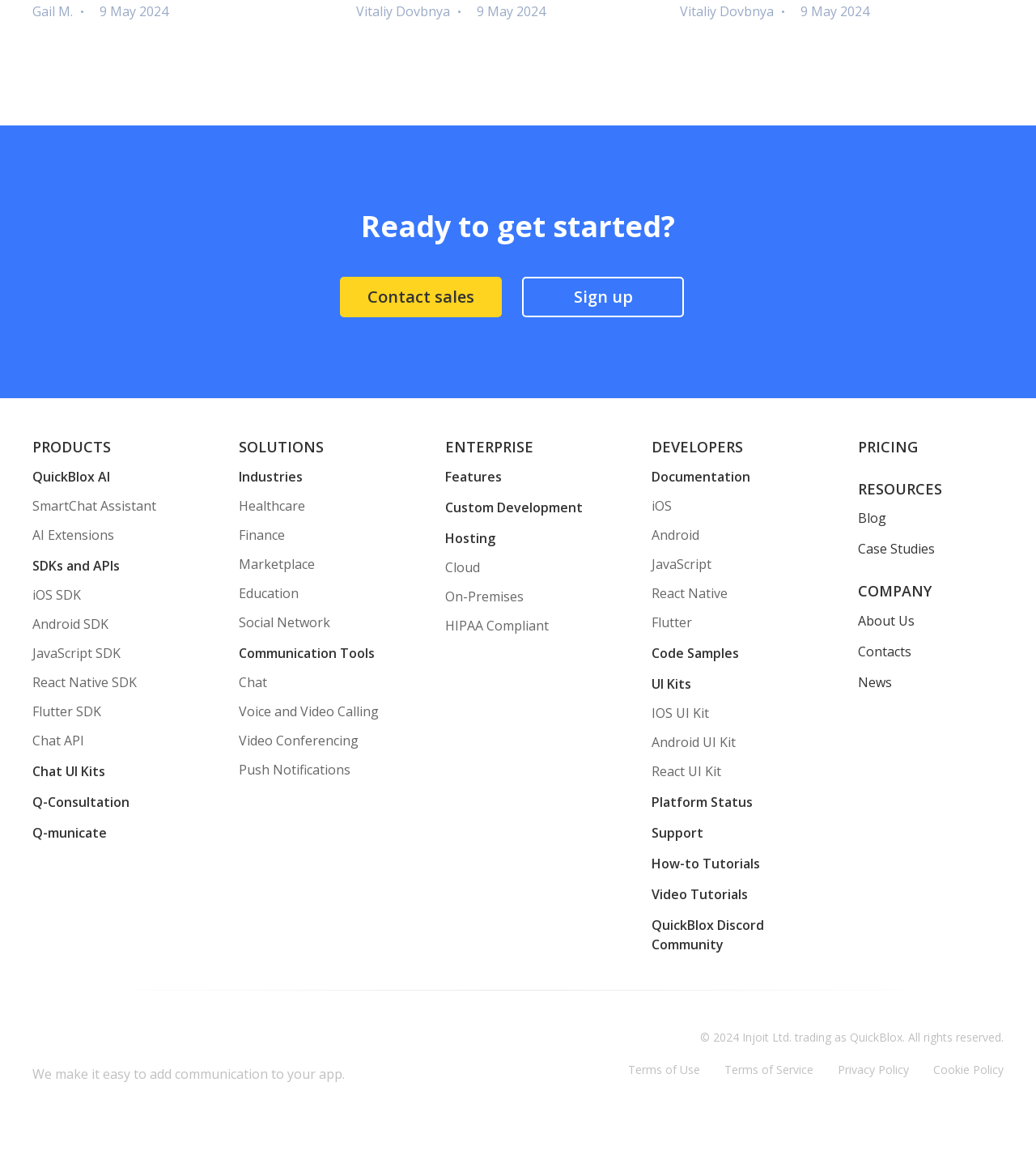What is the name of the company that owns QuickBlox?
Analyze the screenshot and provide a detailed answer to the question.

I found the company name by looking at the StaticText element '© 2024 Injoit Ltd. trading as QuickBlox. All rights reserved.' at the bottom of the page.